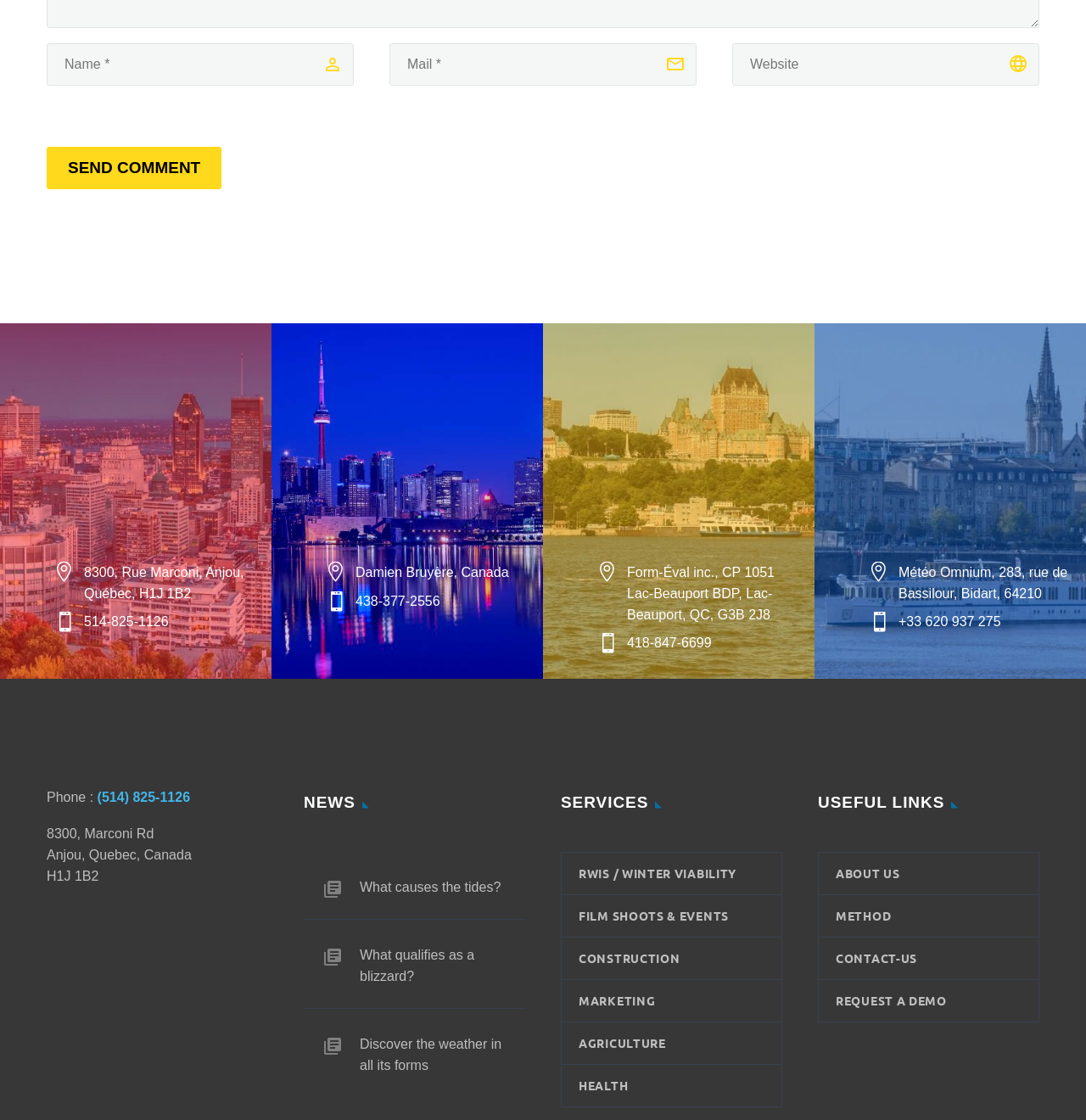What is the address of the Toronto office? Examine the screenshot and reply using just one word or a brief phrase.

Damien Bruyère, Canada